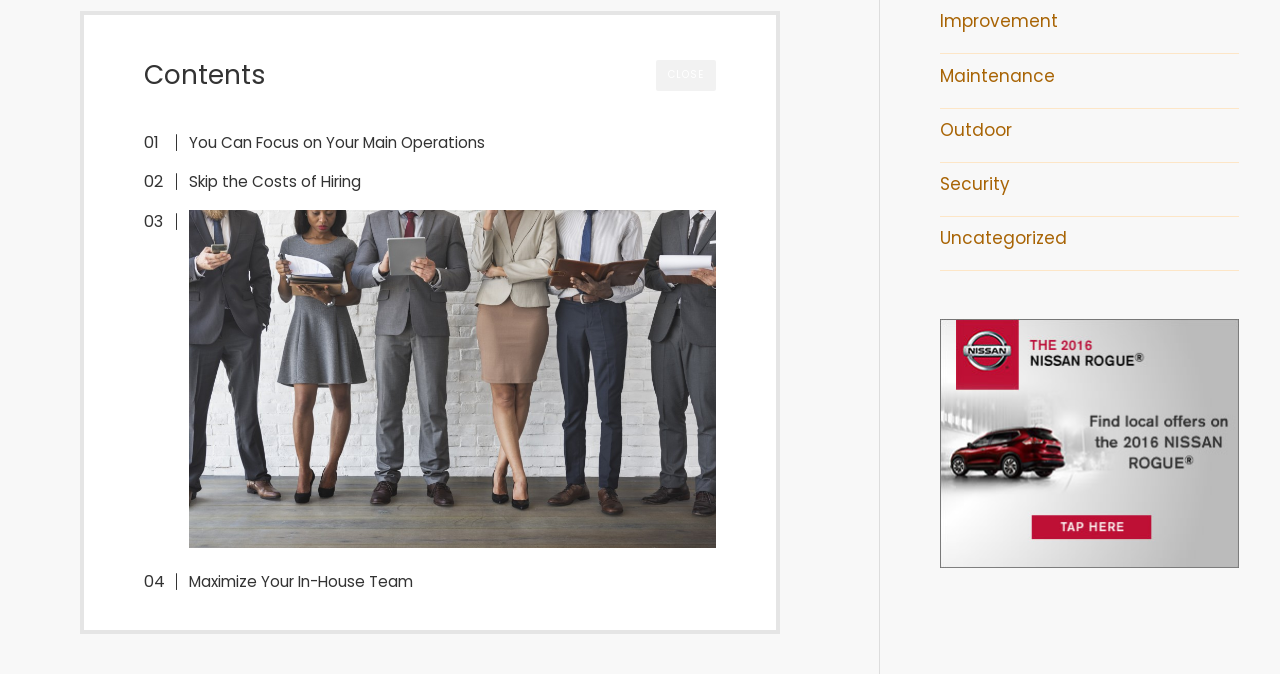Given the element description Fabric Finishing, predict the bounding box coordinates for the UI element in the webpage screenshot. The format should be (top-left x, top-left y, bottom-right x, bottom-right y), and the values should be between 0 and 1.

None